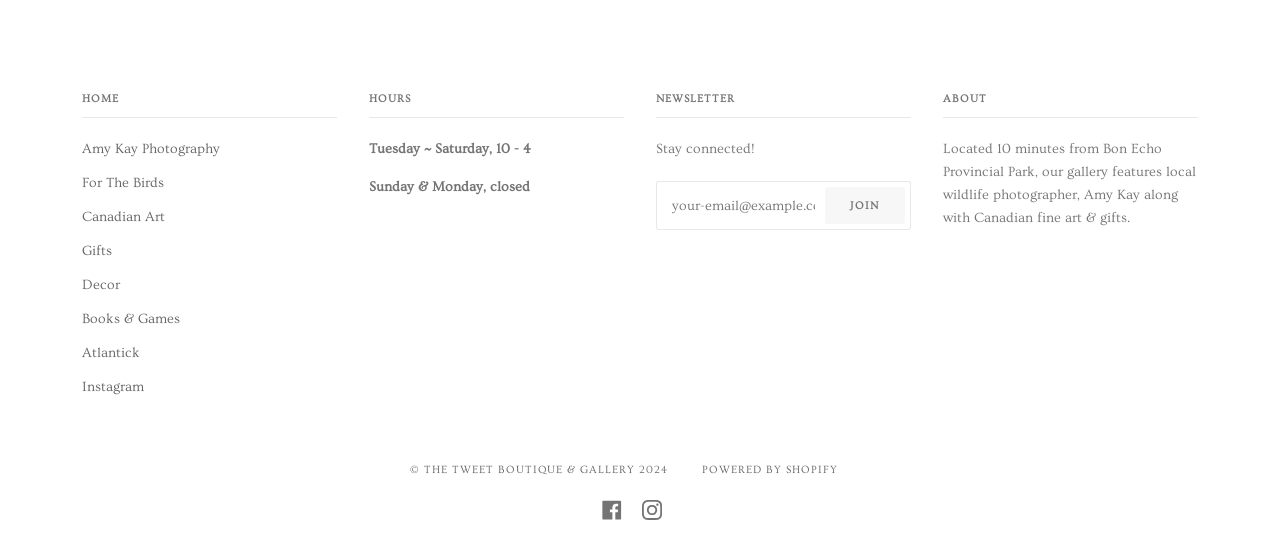Determine the bounding box coordinates of the region to click in order to accomplish the following instruction: "Check the 'HOURS' of the gallery". Provide the coordinates as four float numbers between 0 and 1, specifically [left, top, right, bottom].

[0.288, 0.167, 0.321, 0.191]